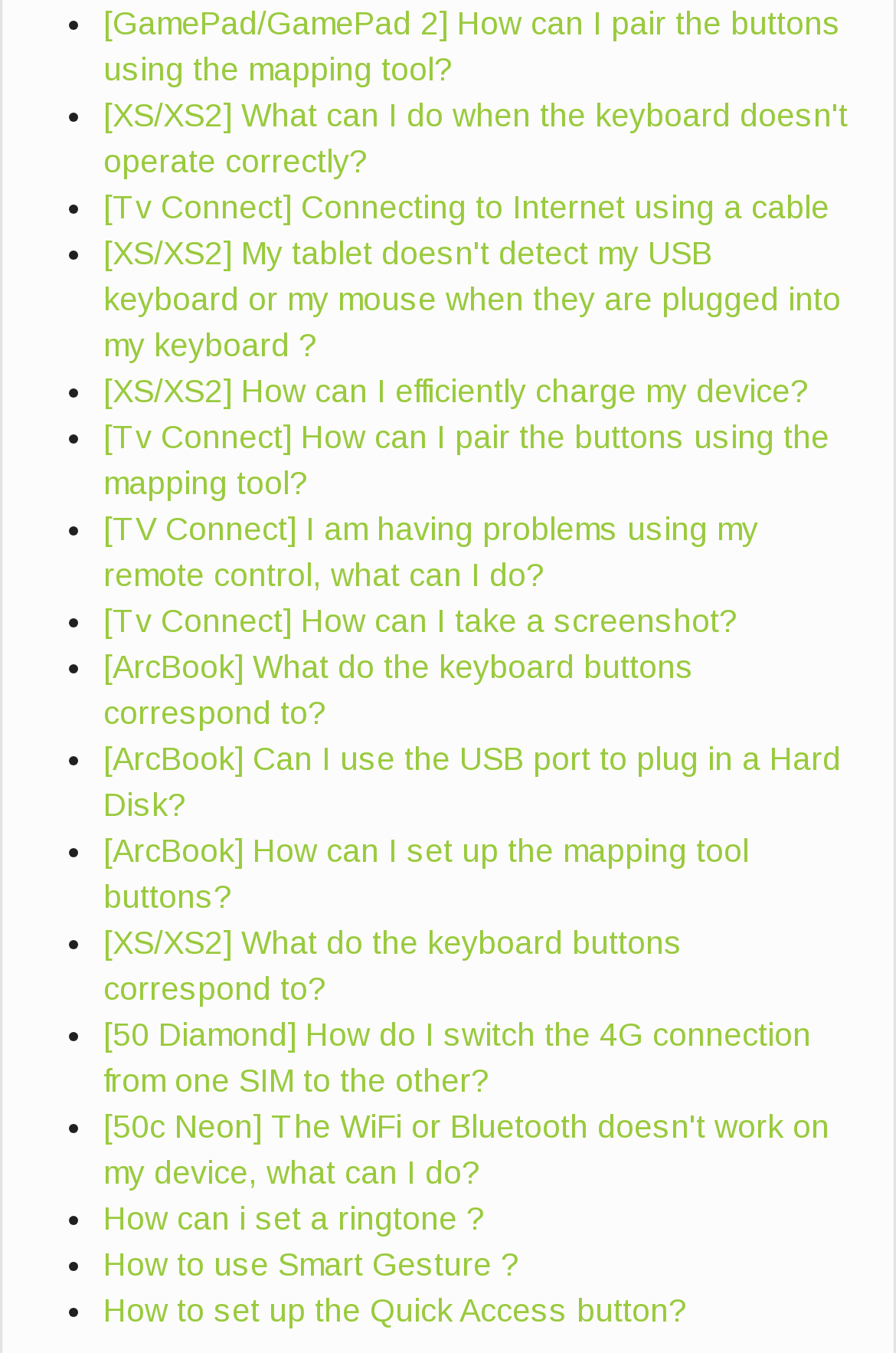Is there a guide for taking a screenshot on Tv Connect?
Give a detailed response to the question by analyzing the screenshot.

I searched for the phrase 'screenshot' on the webpage and found a link '[Tv Connect] How can I take a screenshot?'. This confirms that there is a guide available on the webpage for taking a screenshot on Tv Connect devices.